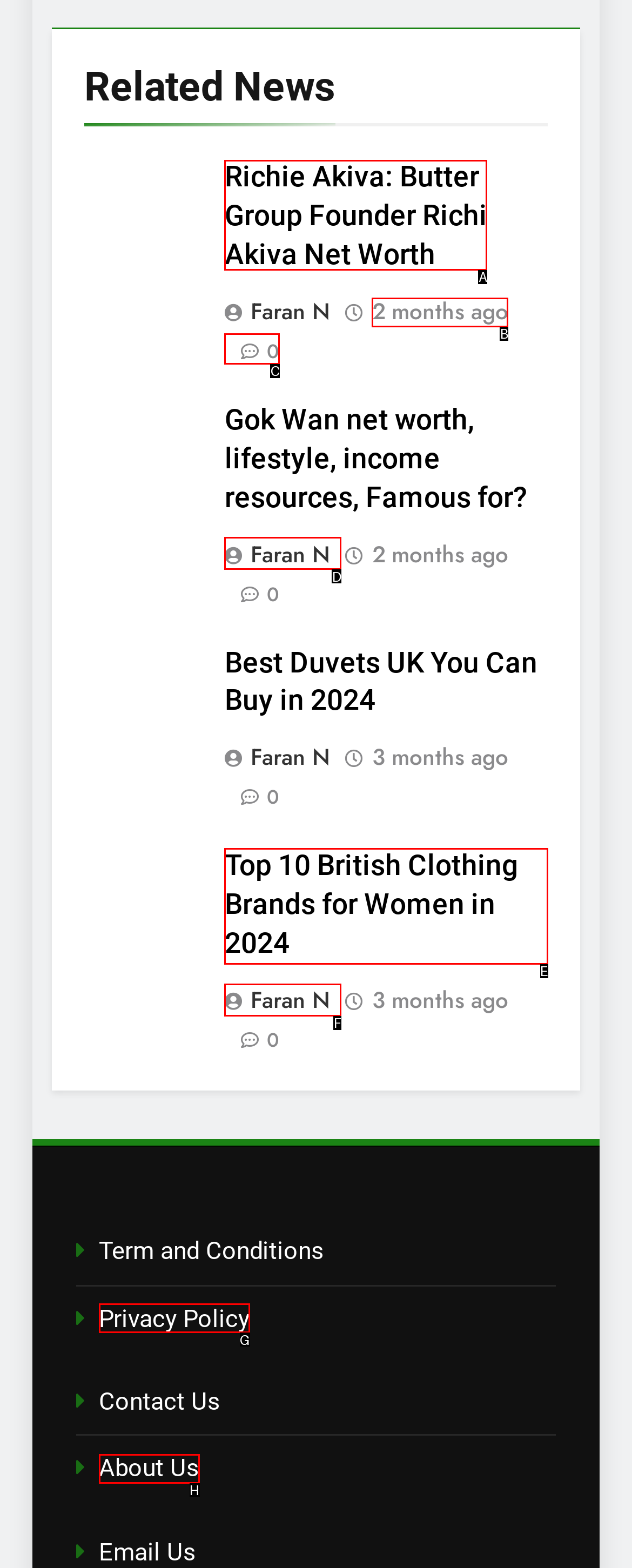Select the correct option from the given choices to perform this task: Read Programming with Medical 3D in C#, VB.NET and C++. Provide the letter of that option.

None